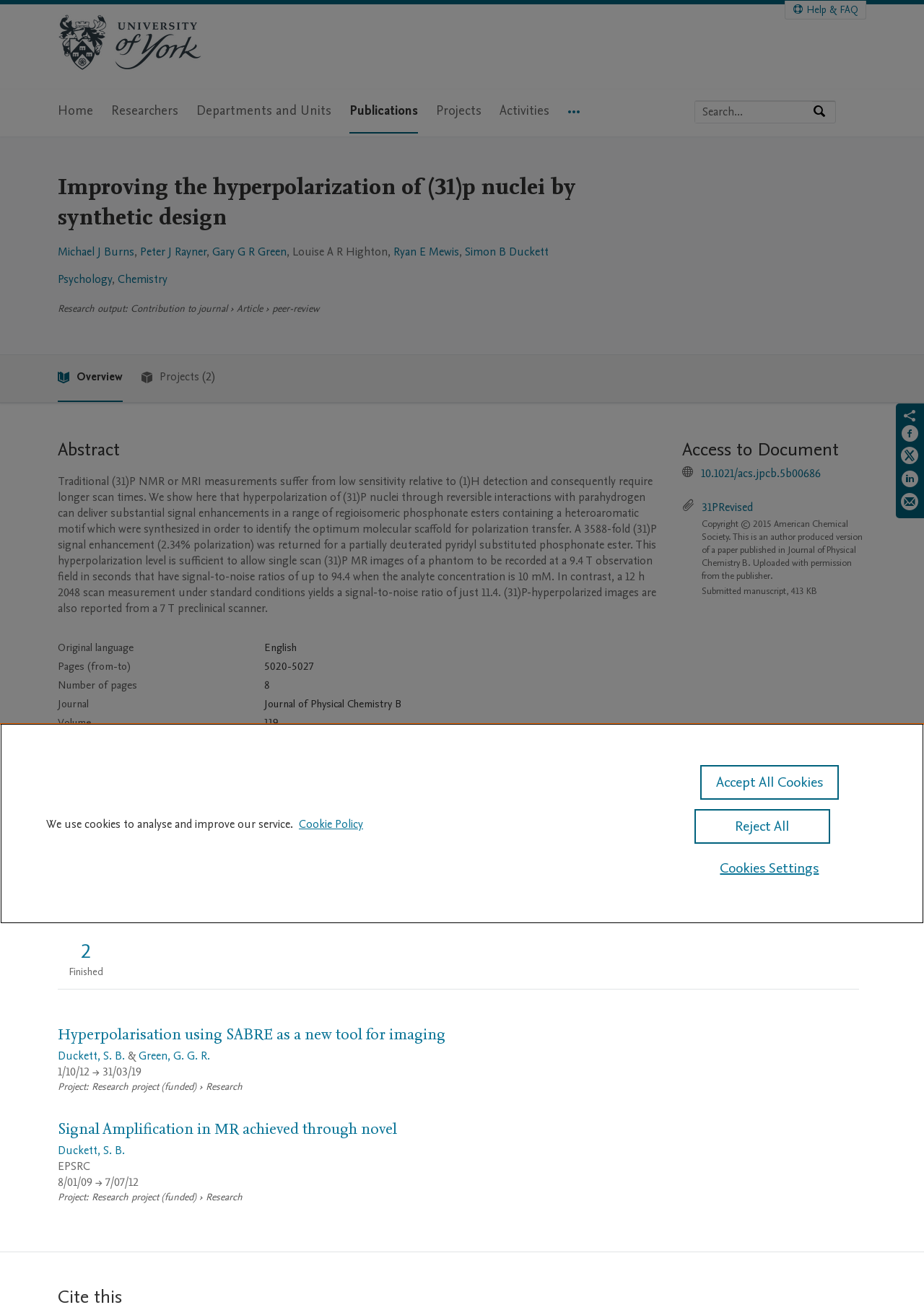Please give the bounding box coordinates of the area that should be clicked to fulfill the following instruction: "Search for a researcher named 'Michael J Burns'". The coordinates should be in the format of four float numbers from 0 to 1, i.e., [left, top, right, bottom].

[0.062, 0.186, 0.145, 0.198]